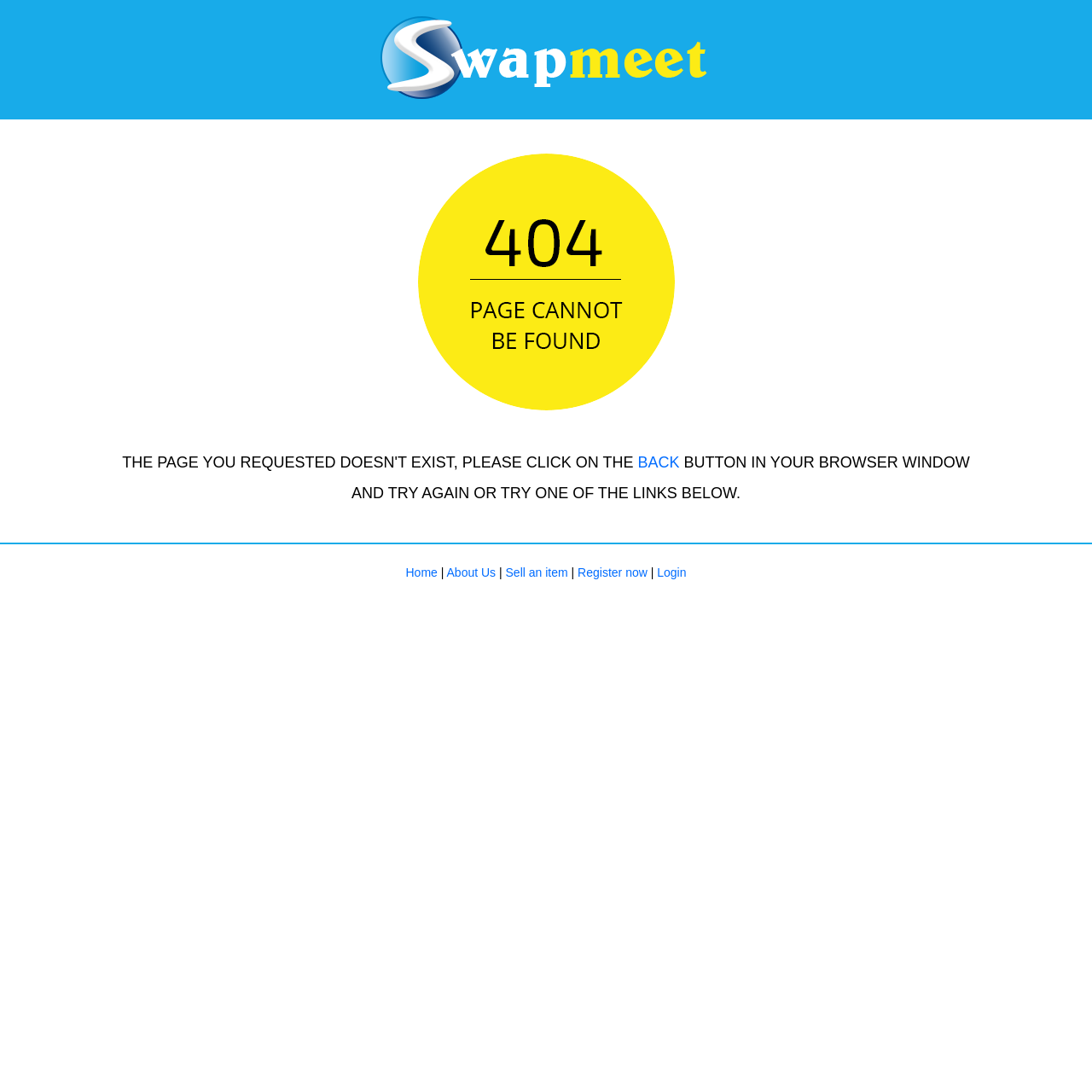Provide the bounding box coordinates for the UI element that is described as: "back".

[0.584, 0.416, 0.622, 0.431]